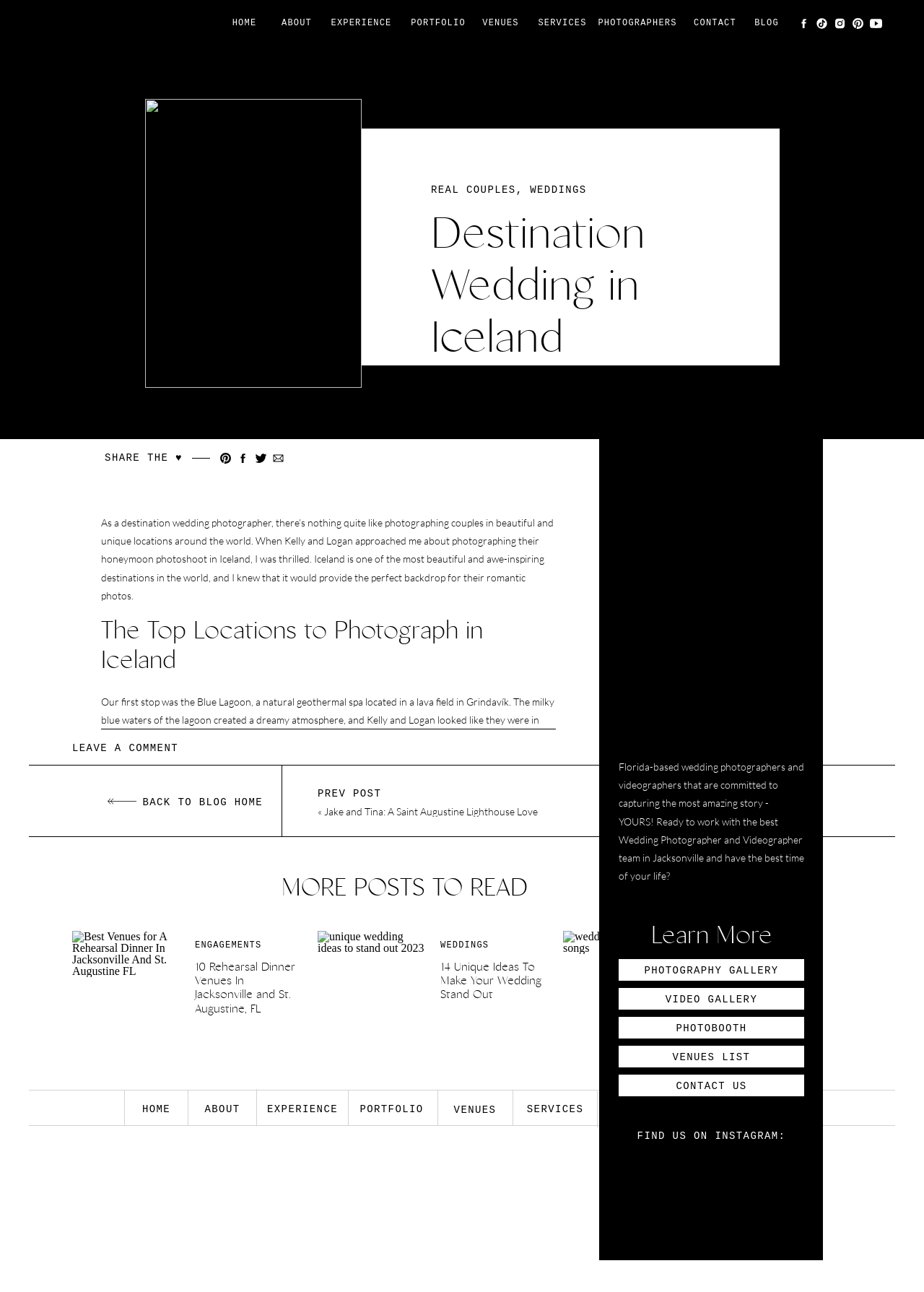Your task is to extract the text of the main heading from the webpage.

Destination Wedding in Iceland